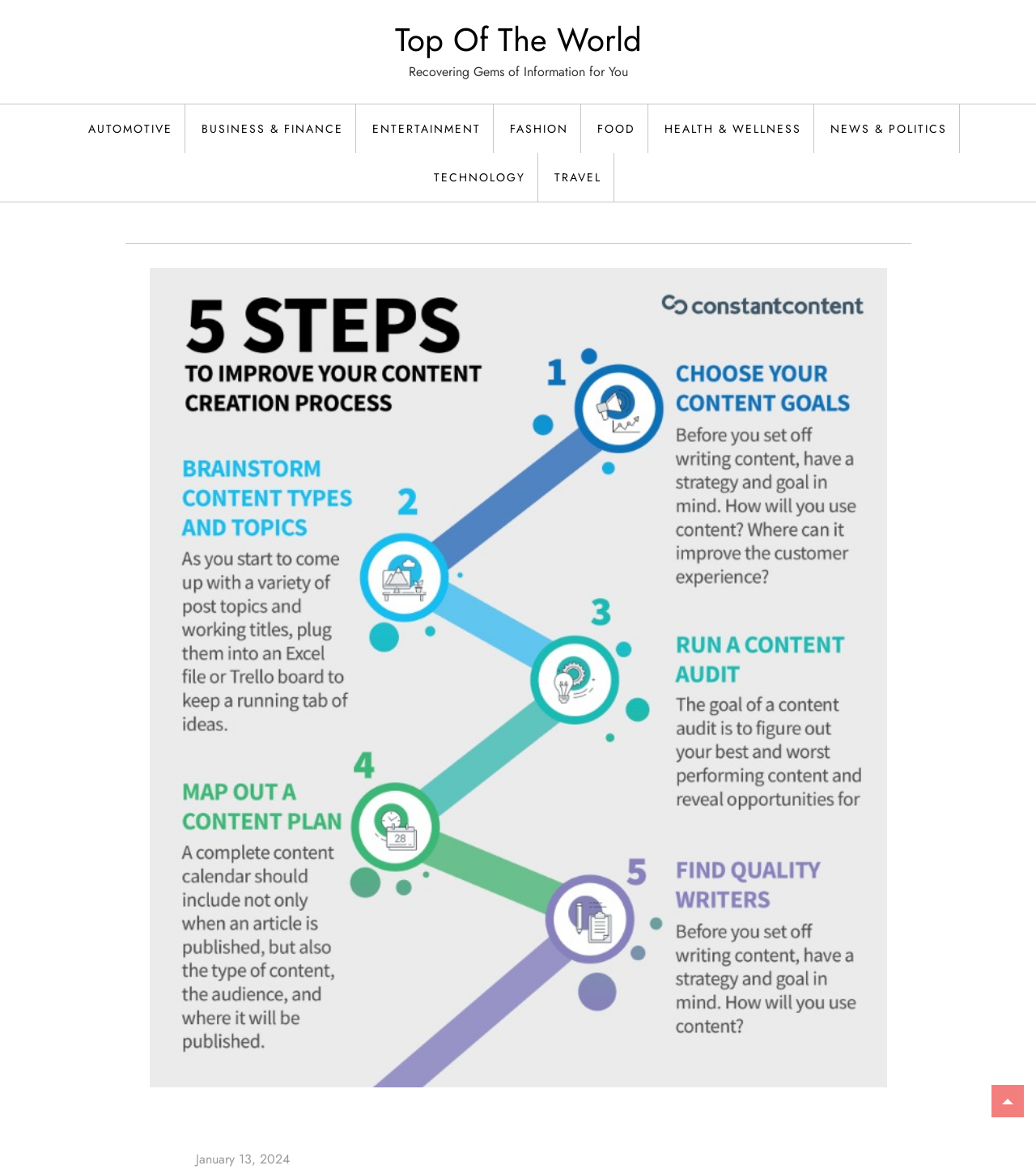How many links are on the top section of the webpage?
Look at the image and respond with a one-word or short phrase answer.

9